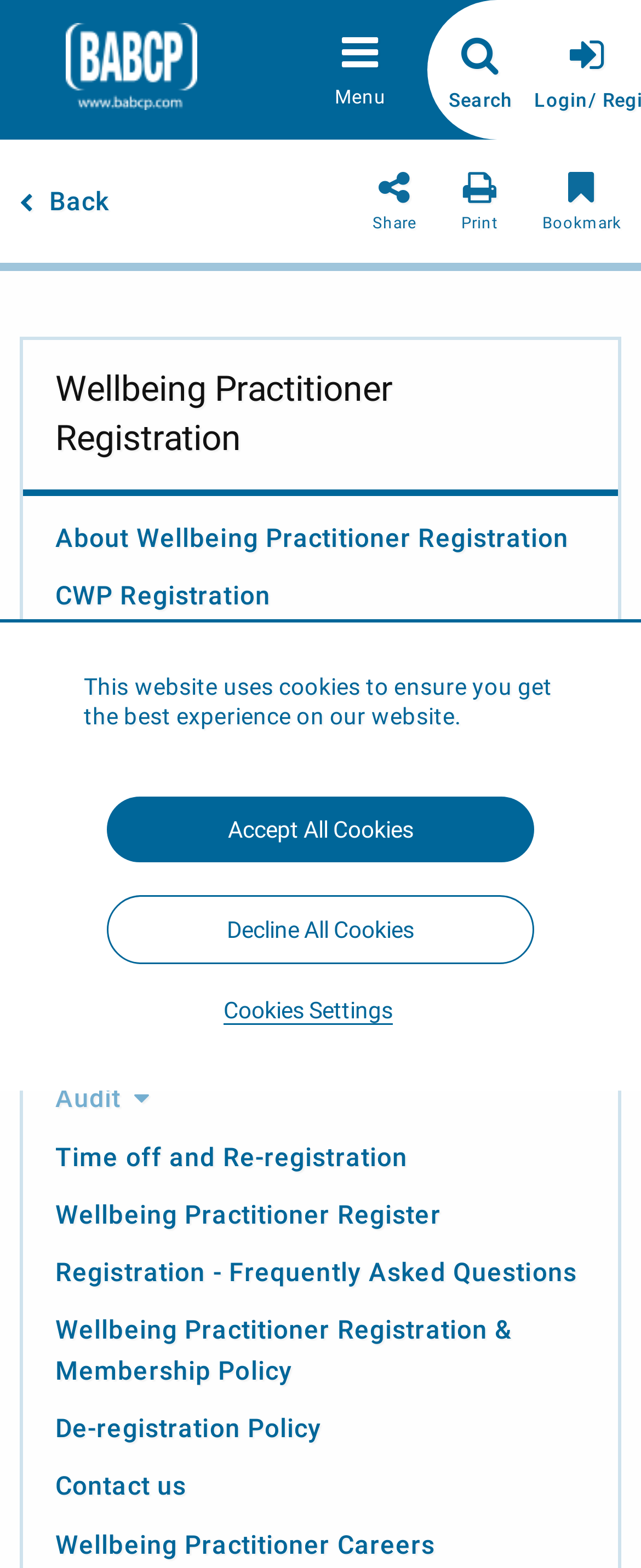Give a concise answer using one word or a phrase to the following question:
What is the purpose of the 'Audit' link?

Unknown